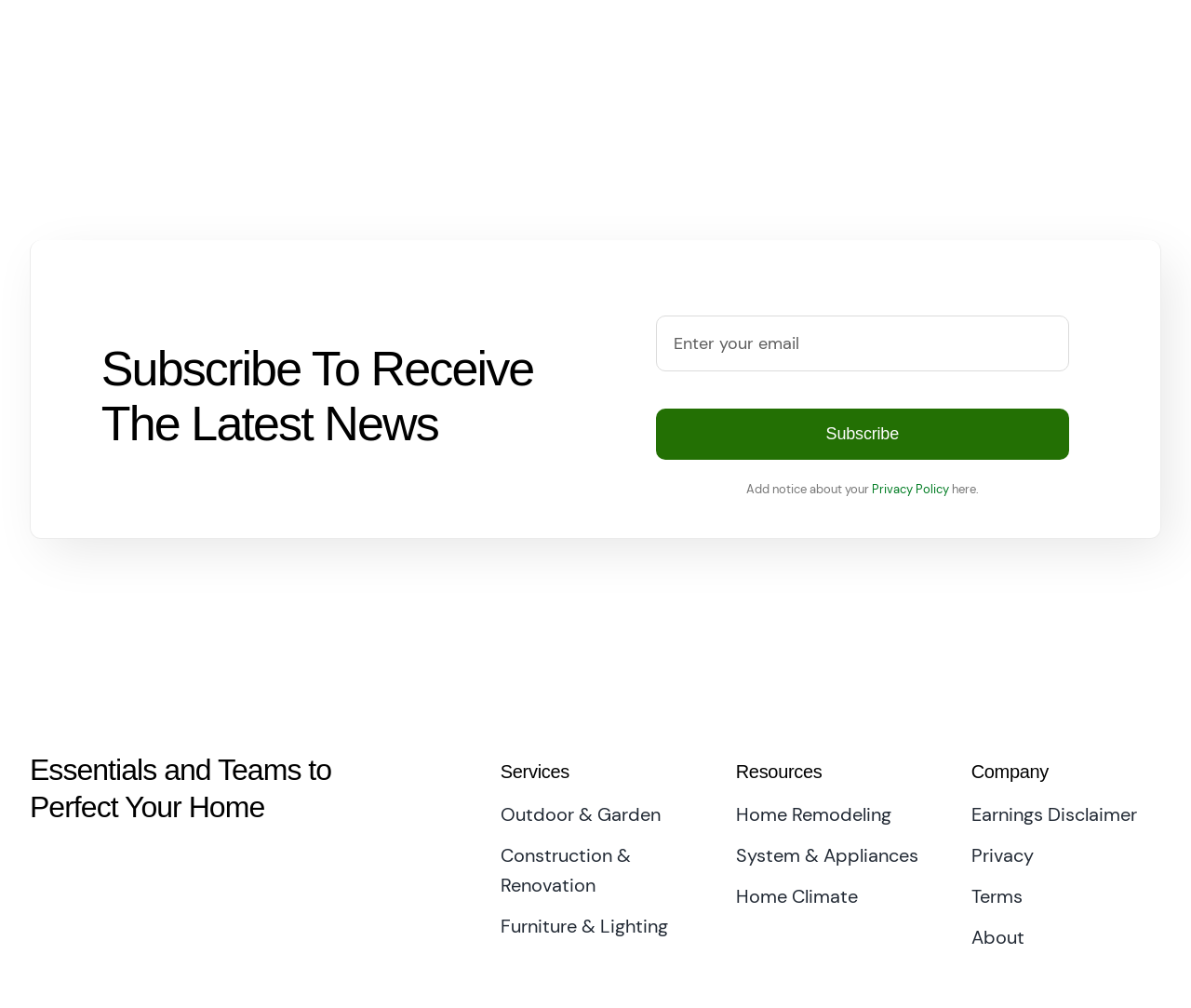Identify the bounding box for the UI element described as: "Construction & Renovation". The coordinates should be four float numbers between 0 and 1, i.e., [left, top, right, bottom].

[0.42, 0.834, 0.58, 0.893]